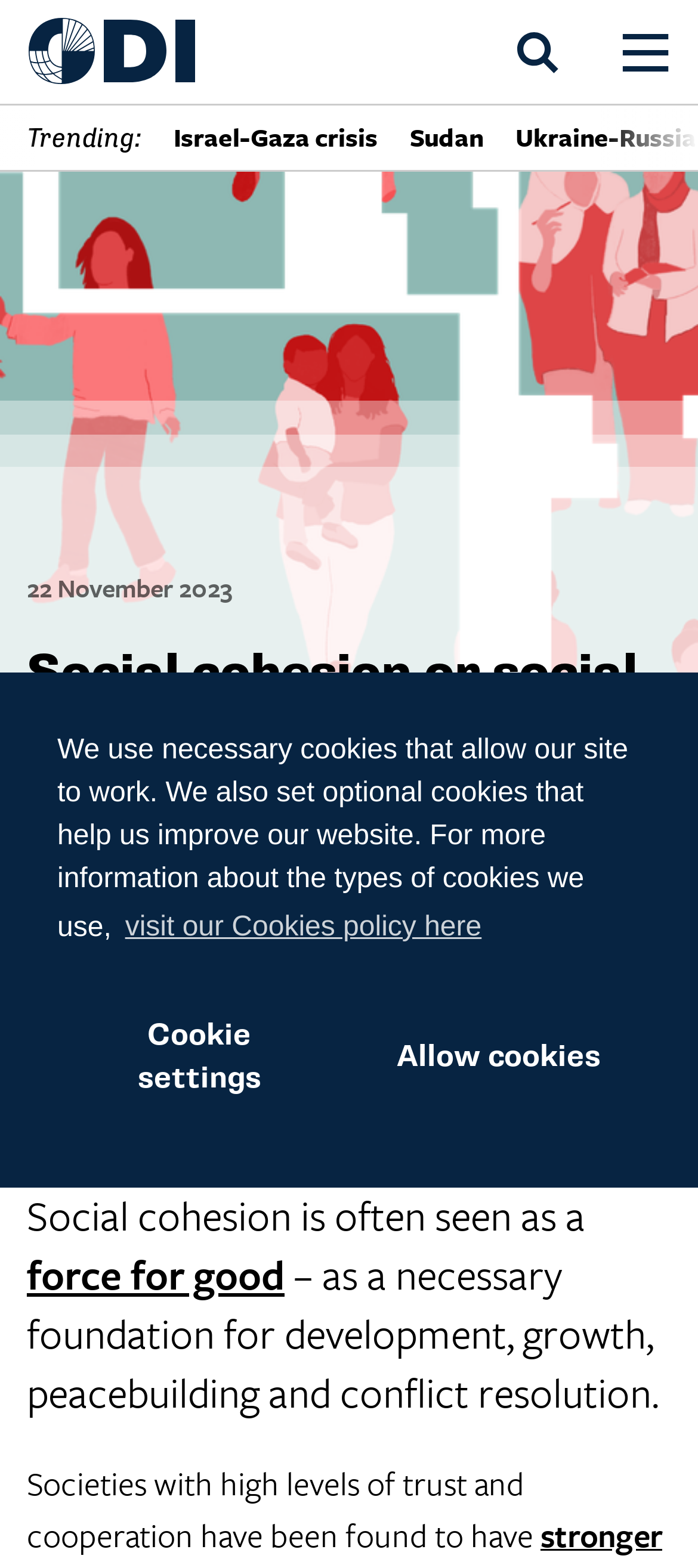What is the purpose of the button with the text 'learn more about cookies'?
Examine the image and give a concise answer in one word or a short phrase.

To learn more about cookies